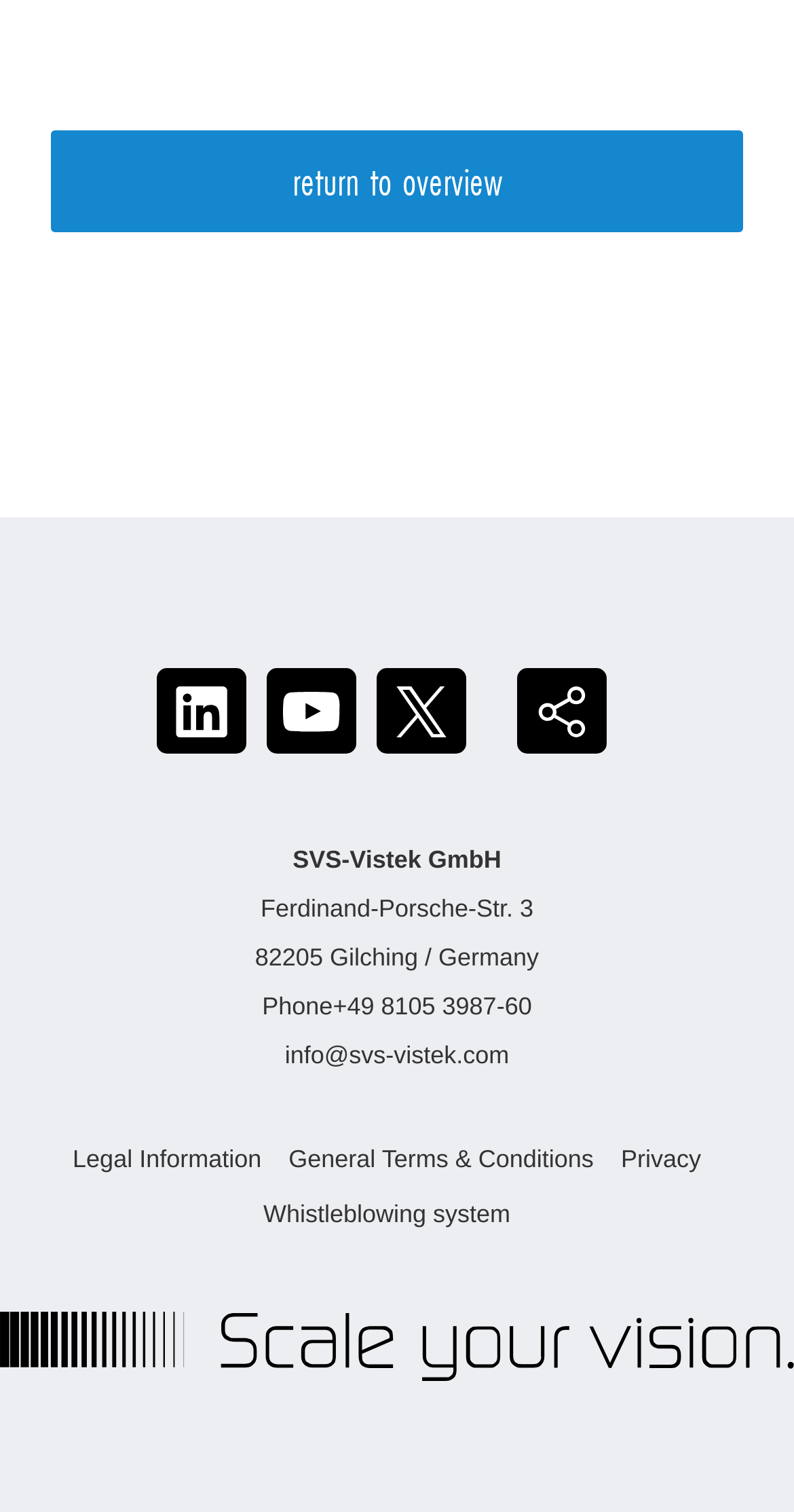What is the phone number?
Using the information from the image, give a concise answer in one word or a short phrase.

+49 8105 3987-60